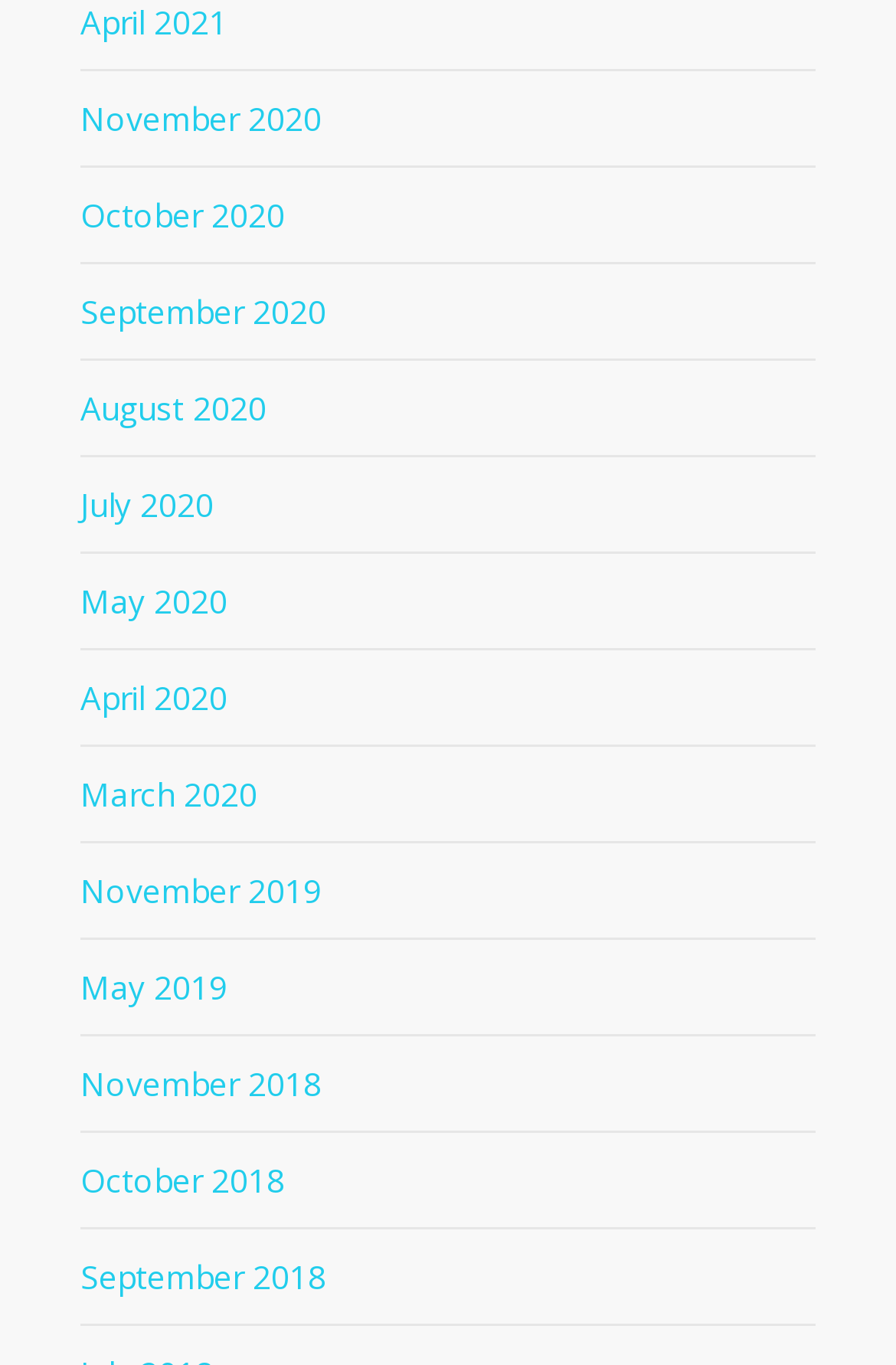Please identify the coordinates of the bounding box for the clickable region that will accomplish this instruction: "view November 2020".

[0.09, 0.071, 0.359, 0.103]